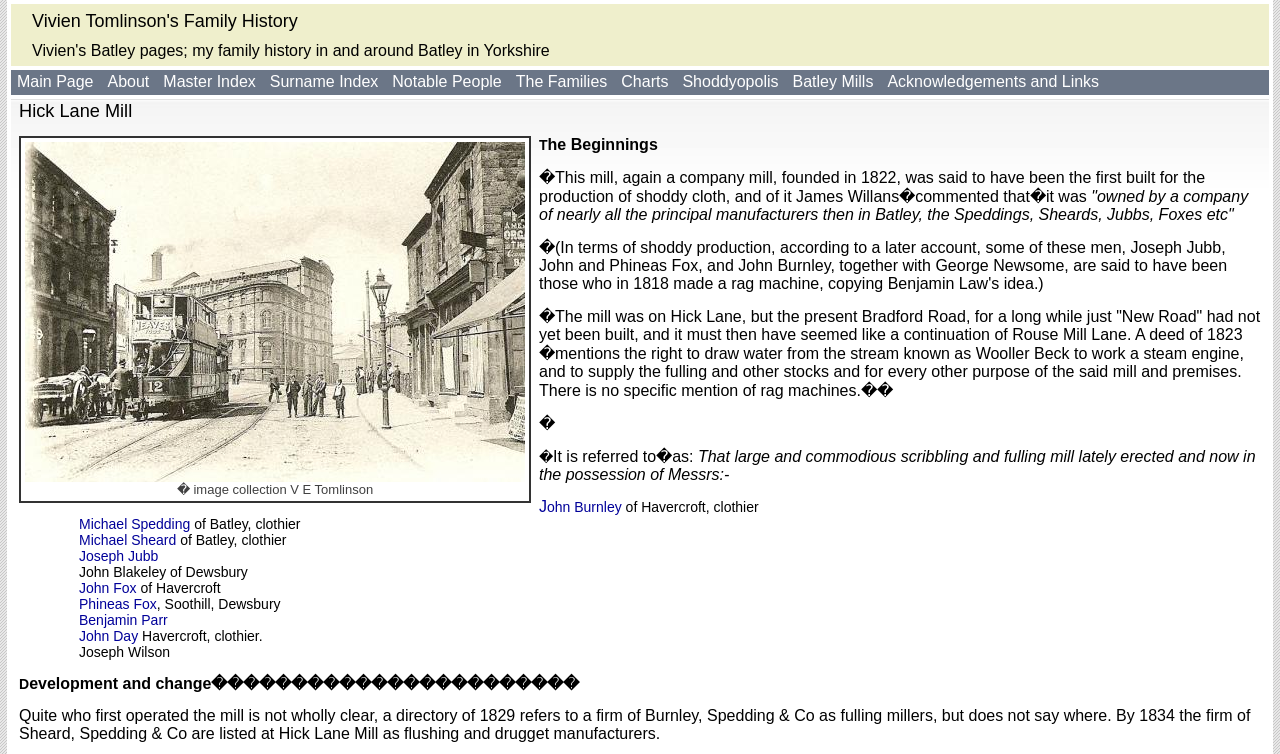Determine the bounding box coordinates for the clickable element to execute this instruction: "View the 'Hick Lane Mill' heading". Provide the coordinates as four float numbers between 0 and 1, i.e., [left, top, right, bottom].

[0.015, 0.134, 0.985, 0.162]